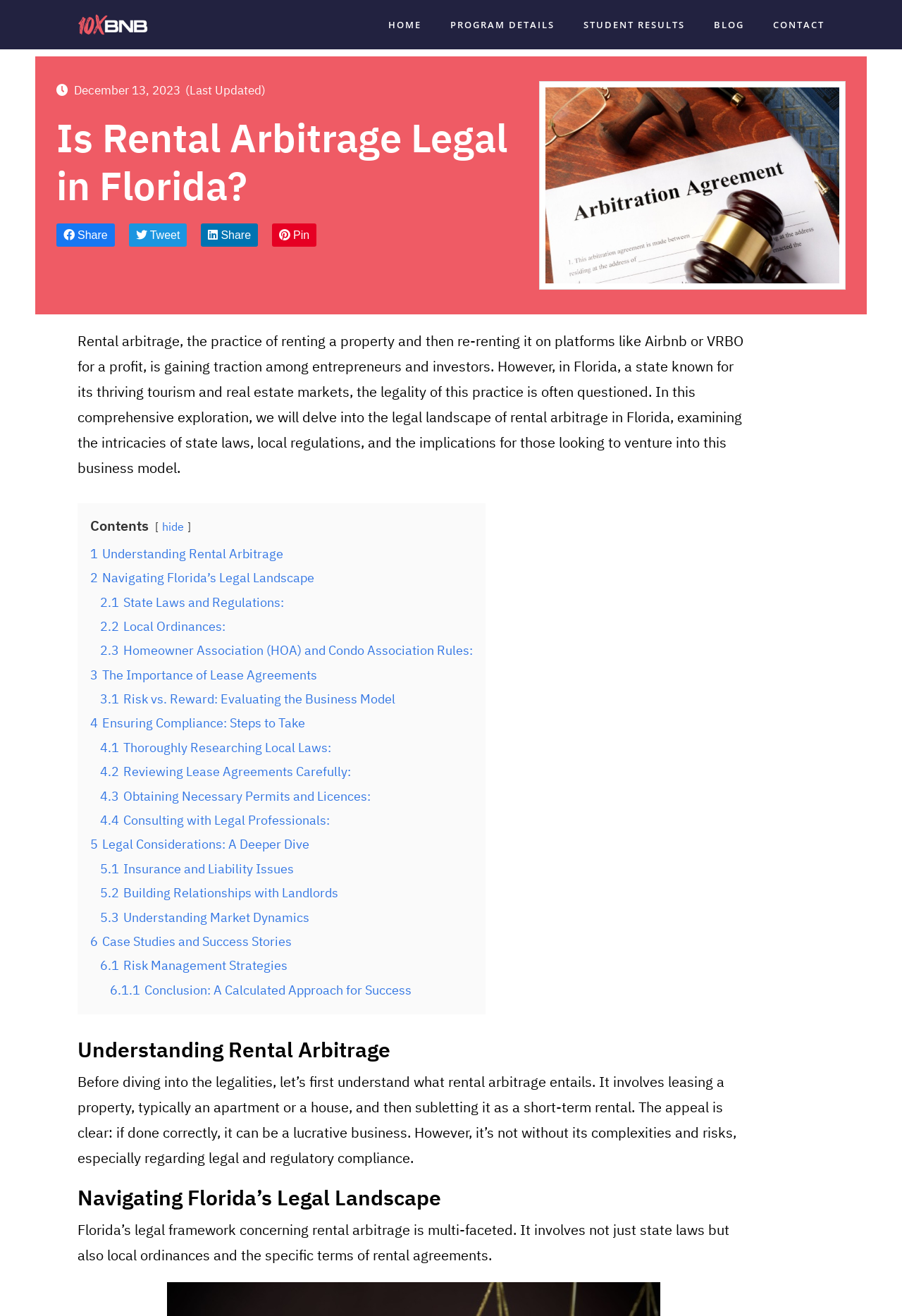What is the importance of lease agreements in rental arbitrage?
Please give a detailed answer to the question using the information shown in the image.

The webpage mentions that 'The Importance of Lease Agreements' is a key aspect of rental arbitrage, and that 'reviewing lease agreements carefully' is one of the steps to ensure compliance. This suggests that lease agreements play a crucial role in ensuring compliance with laws and regulations in rental arbitrage.